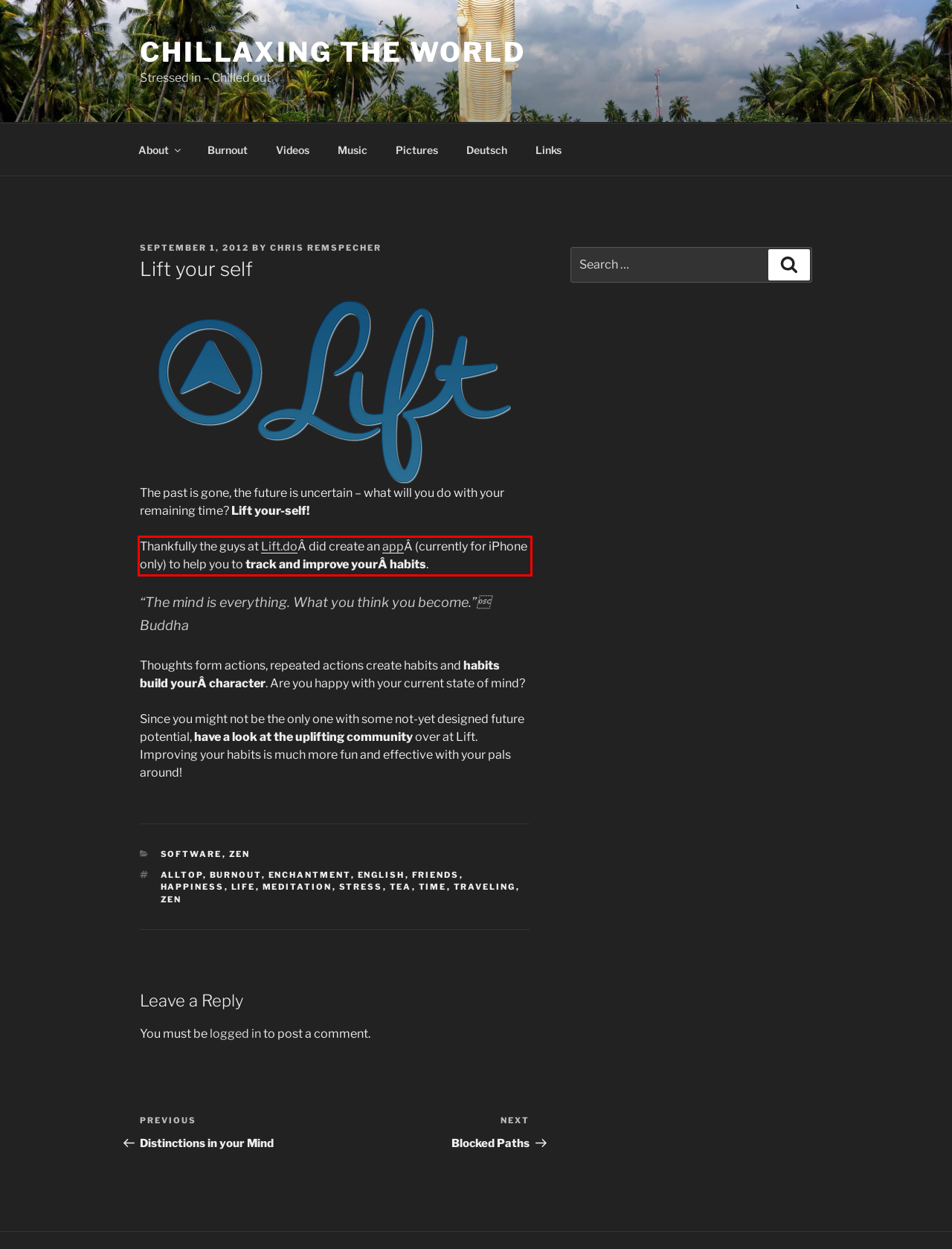Look at the screenshot of the webpage, locate the red rectangle bounding box, and generate the text content that it contains.

Thankfully the guys at Lift.doÂ did create an appÂ (currently for iPhone only) to help you to track and improve yourÂ habits.